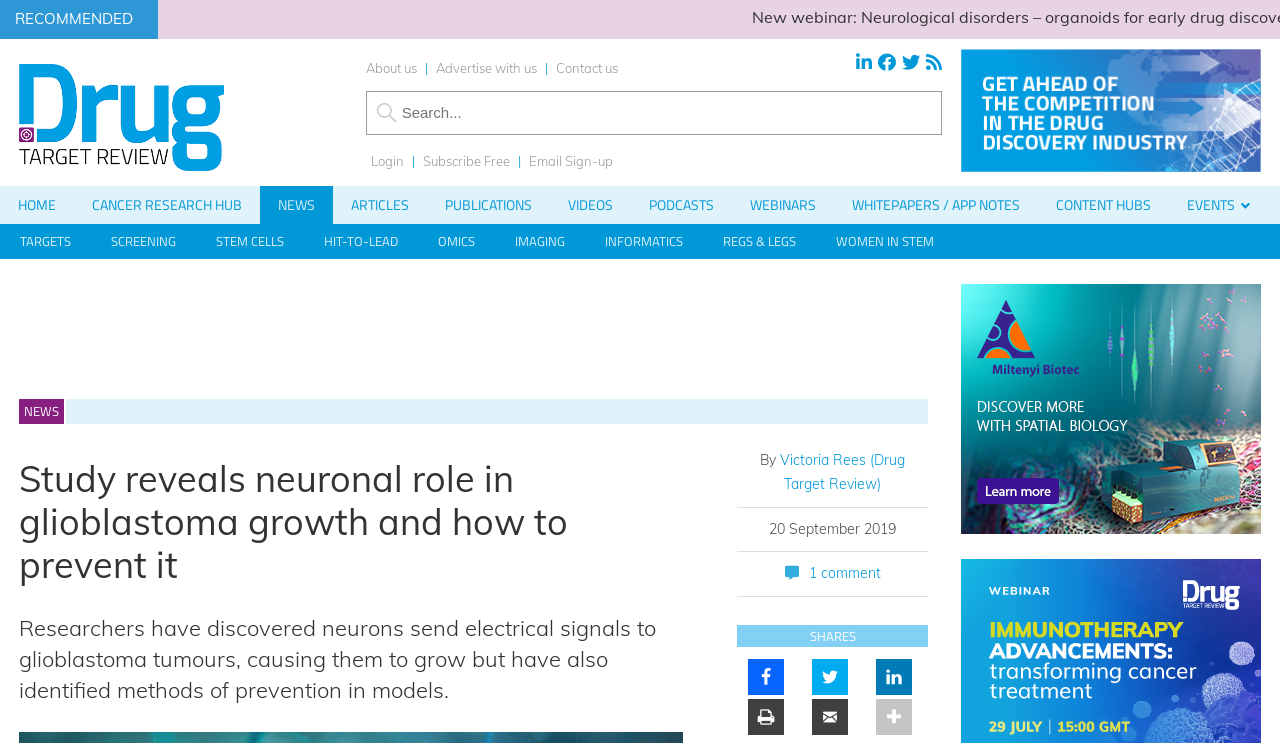Please identify the bounding box coordinates of the element's region that needs to be clicked to fulfill the following instruction: "Read the article about glioblastoma growth". The bounding box coordinates should consist of four float numbers between 0 and 1, i.e., [left, top, right, bottom].

[0.015, 0.615, 0.533, 0.789]